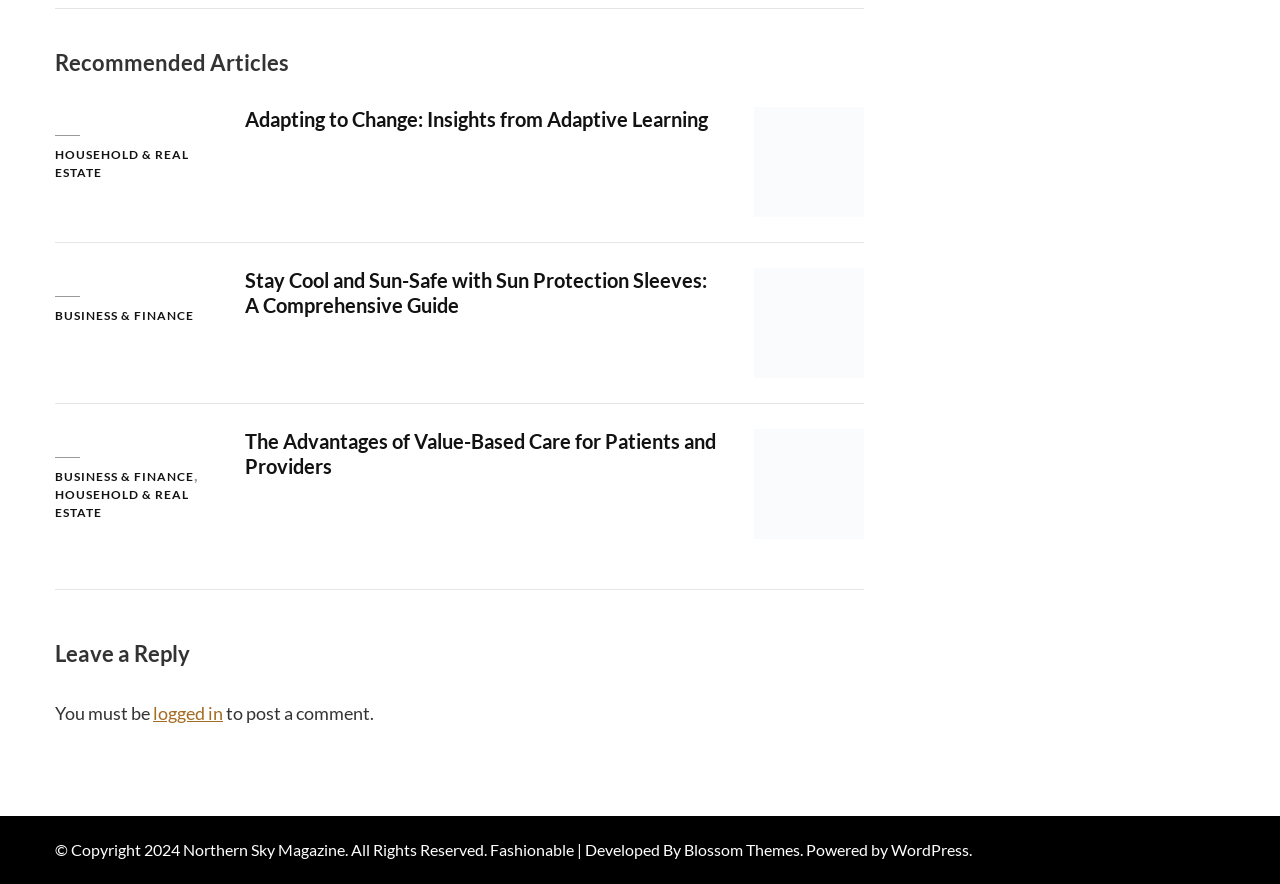Give a short answer using one word or phrase for the question:
What is the platform used to power the website?

WordPress